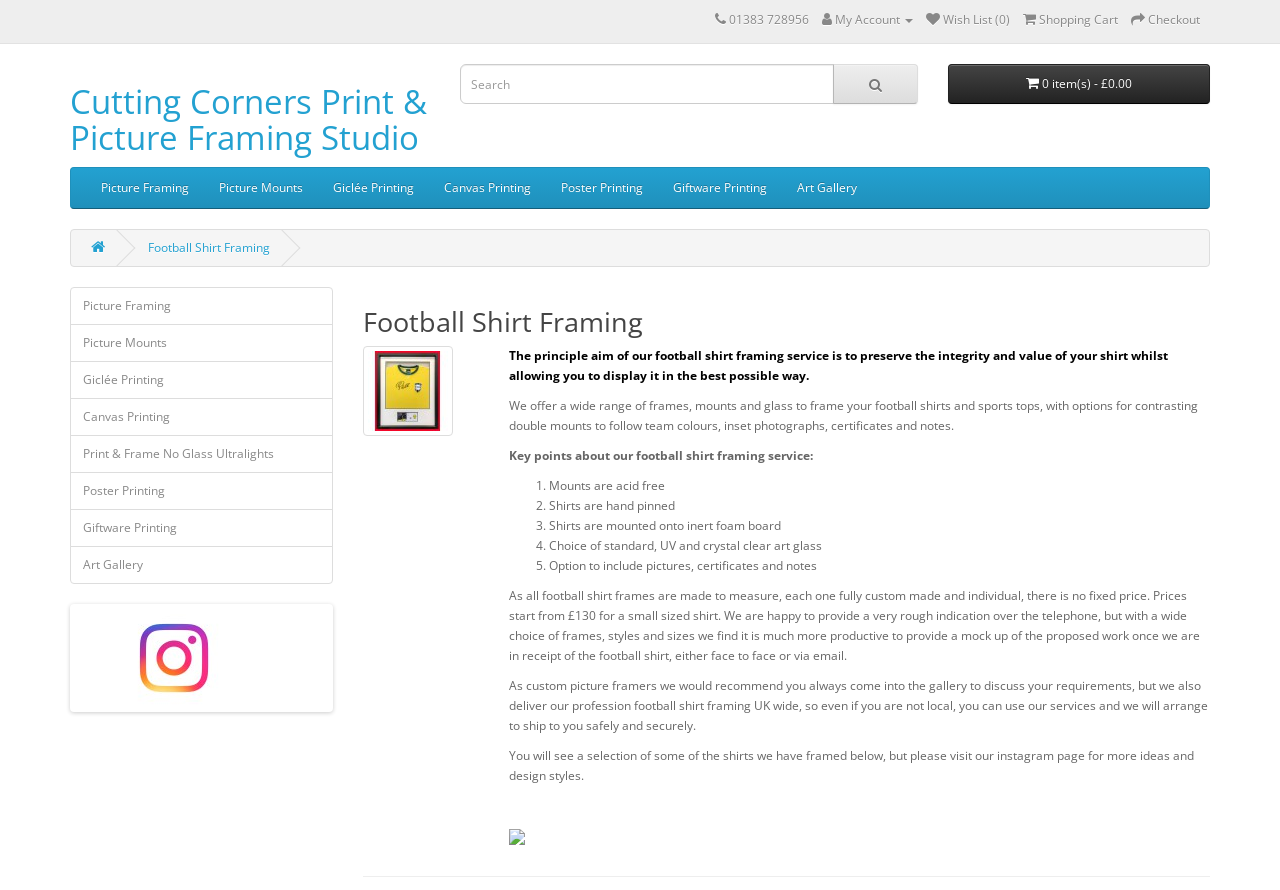How many social media links are there? Based on the image, give a response in one word or a short phrase.

2